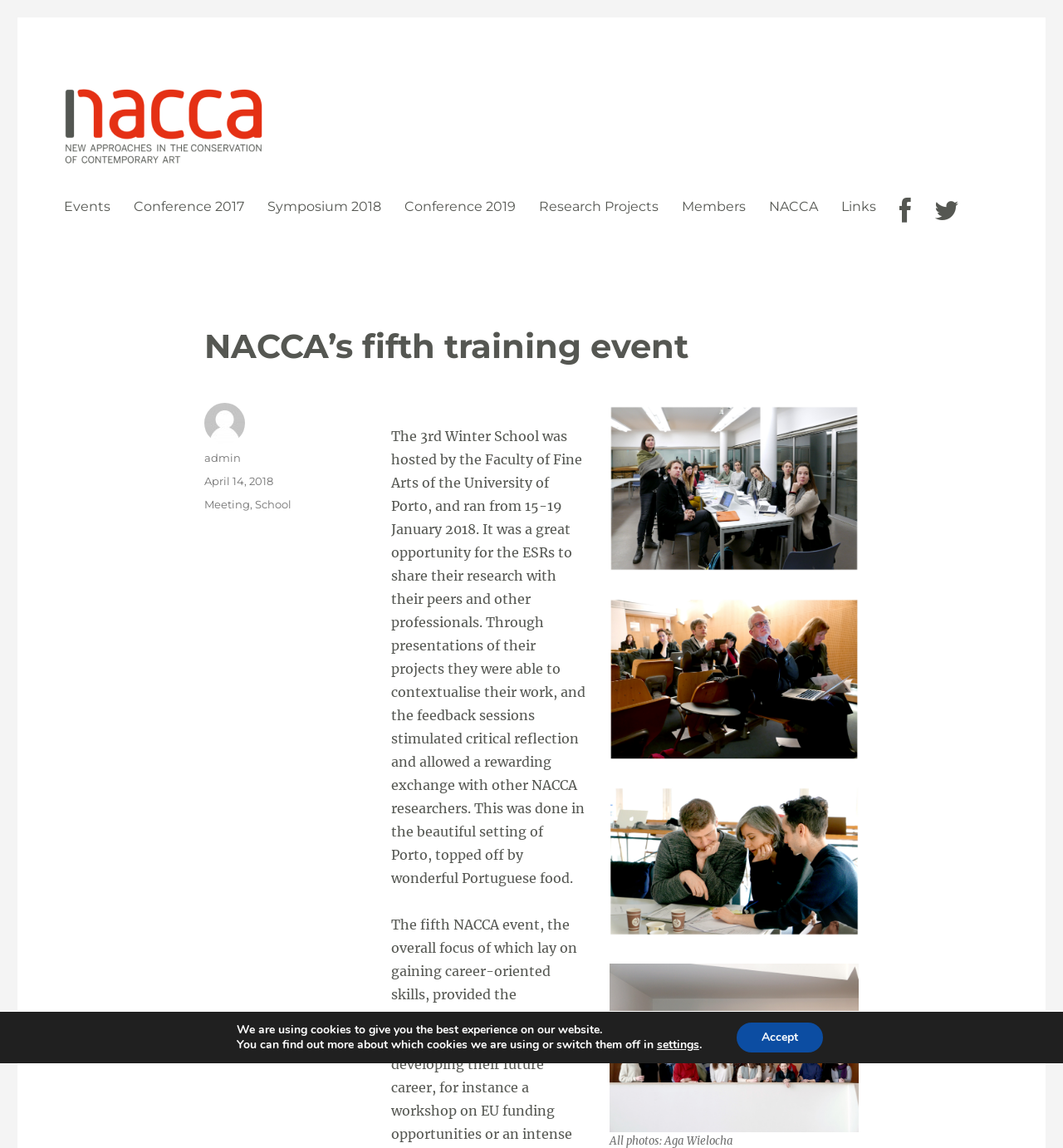Generate the text content of the main heading of the webpage.

NACCA’s fifth training event